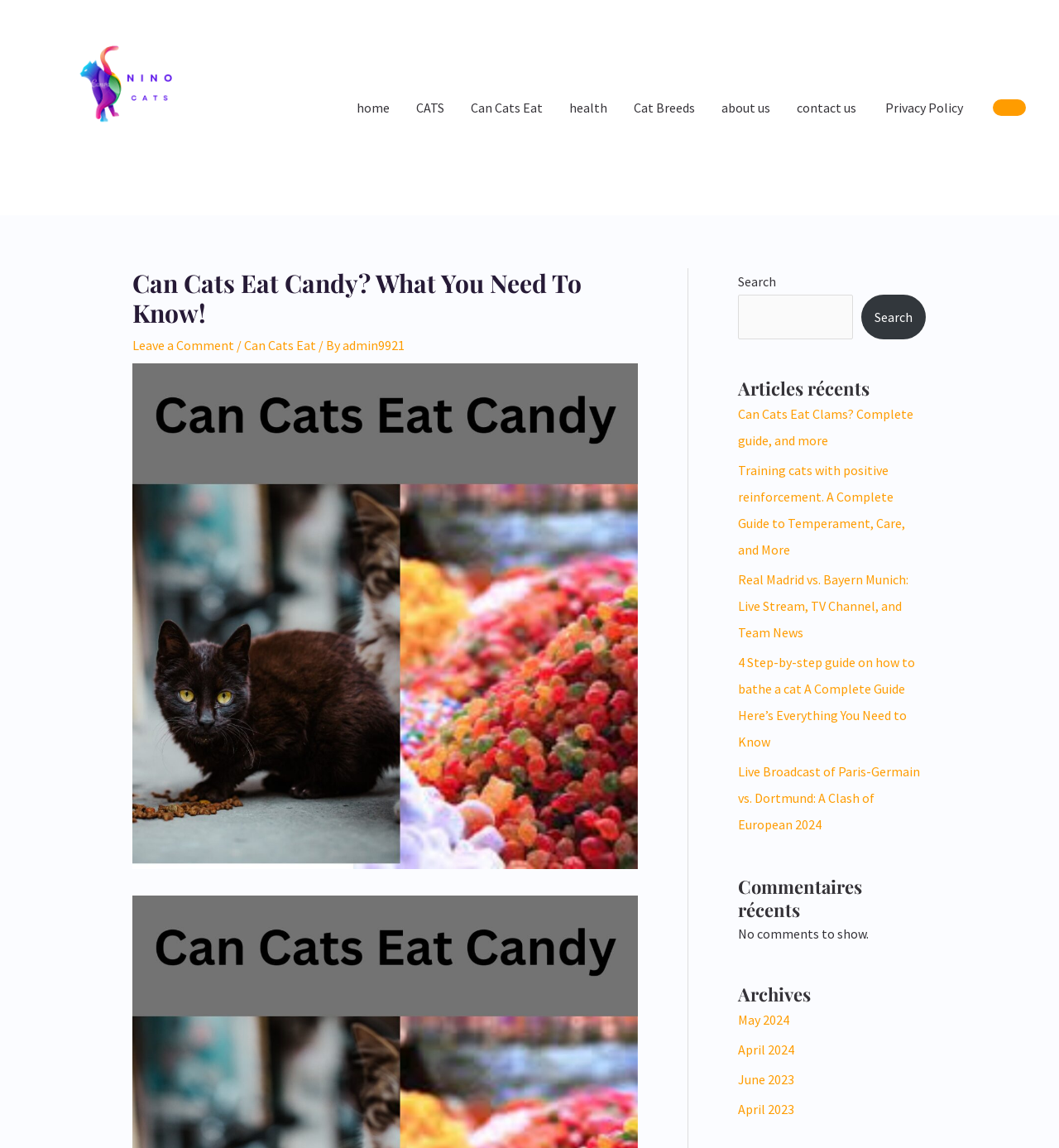Kindly determine the bounding box coordinates for the area that needs to be clicked to execute this instruction: "Leave a comment".

[0.125, 0.293, 0.221, 0.308]